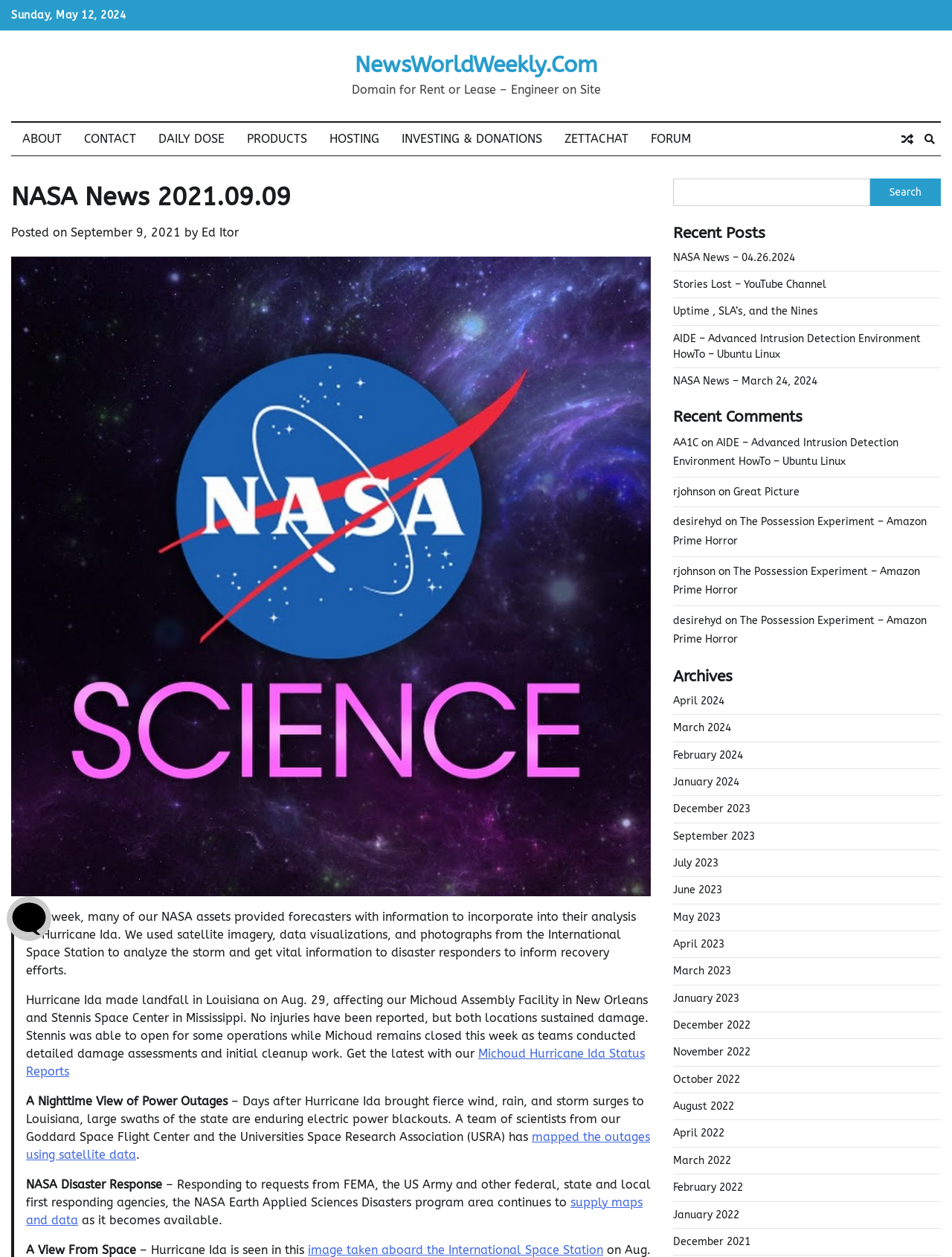How many months are listed in the 'Archives' section? Examine the screenshot and reply using just one word or a brief phrase.

9